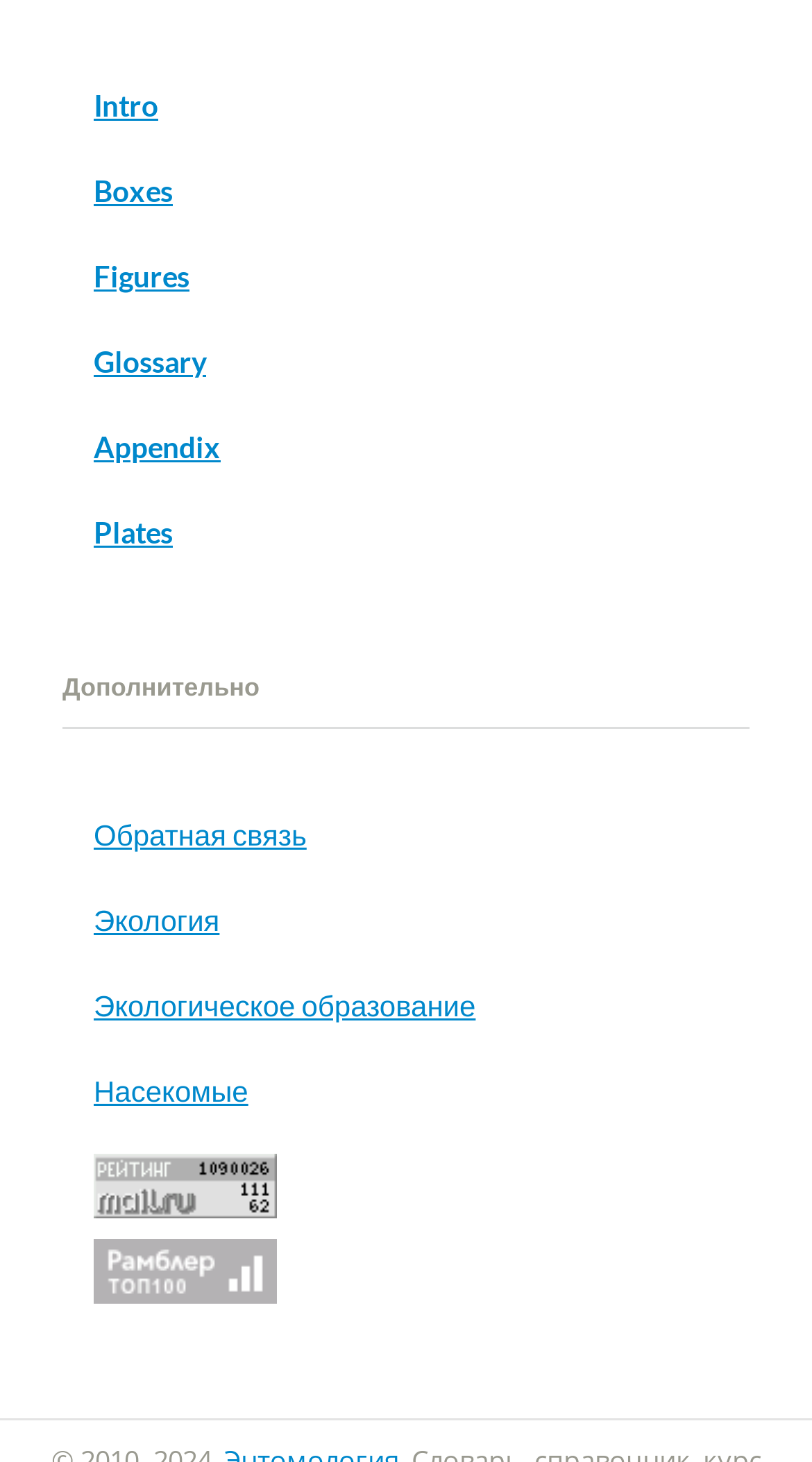Identify the bounding box coordinates for the UI element described by the following text: "alt="Ramblers Top100"". Provide the coordinates as four float numbers between 0 and 1, in the format [left, top, right, bottom].

[0.115, 0.84, 0.885, 0.898]